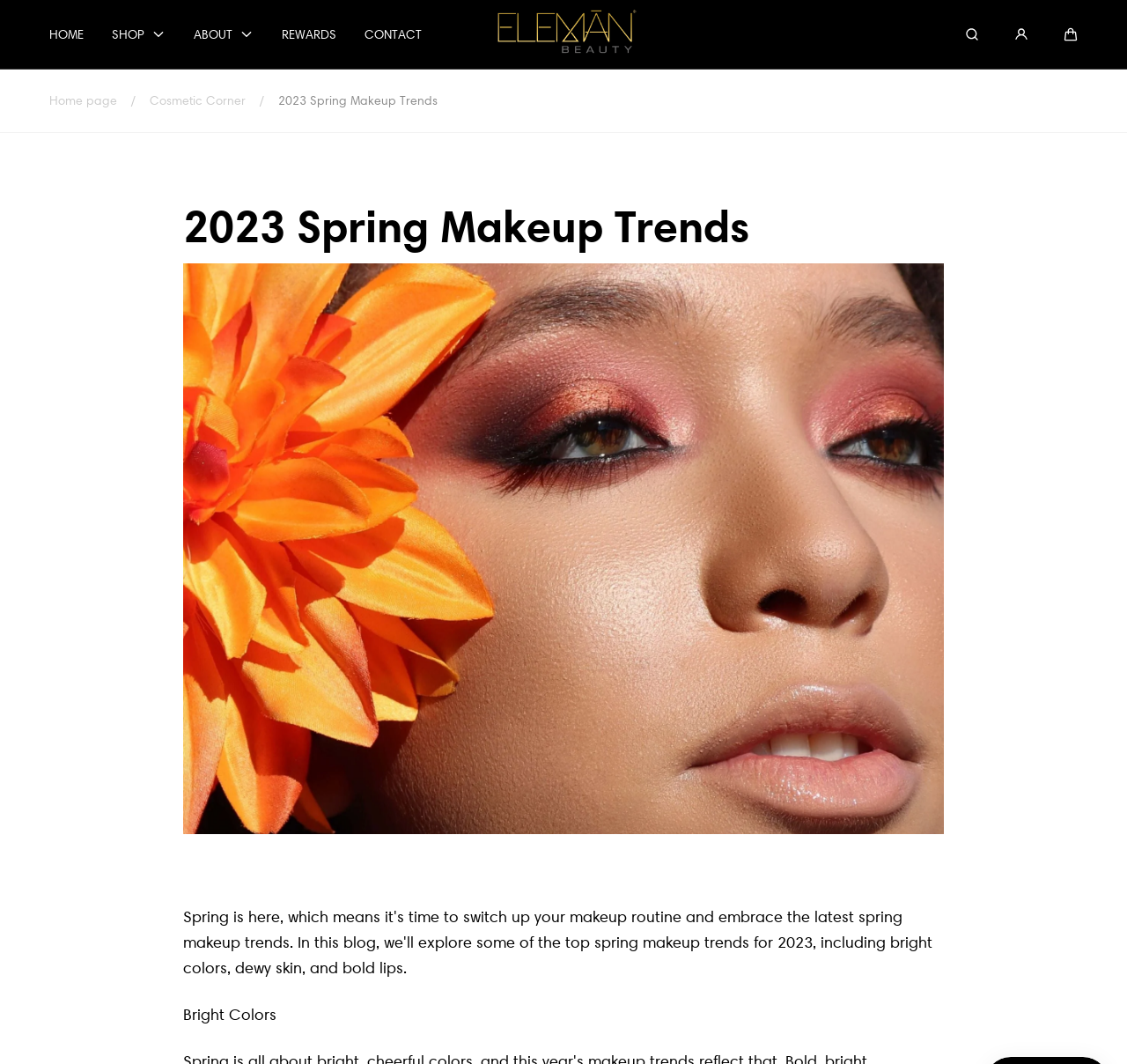Locate the bounding box coordinates of the segment that needs to be clicked to meet this instruction: "go to about page".

[0.172, 0.003, 0.225, 0.062]